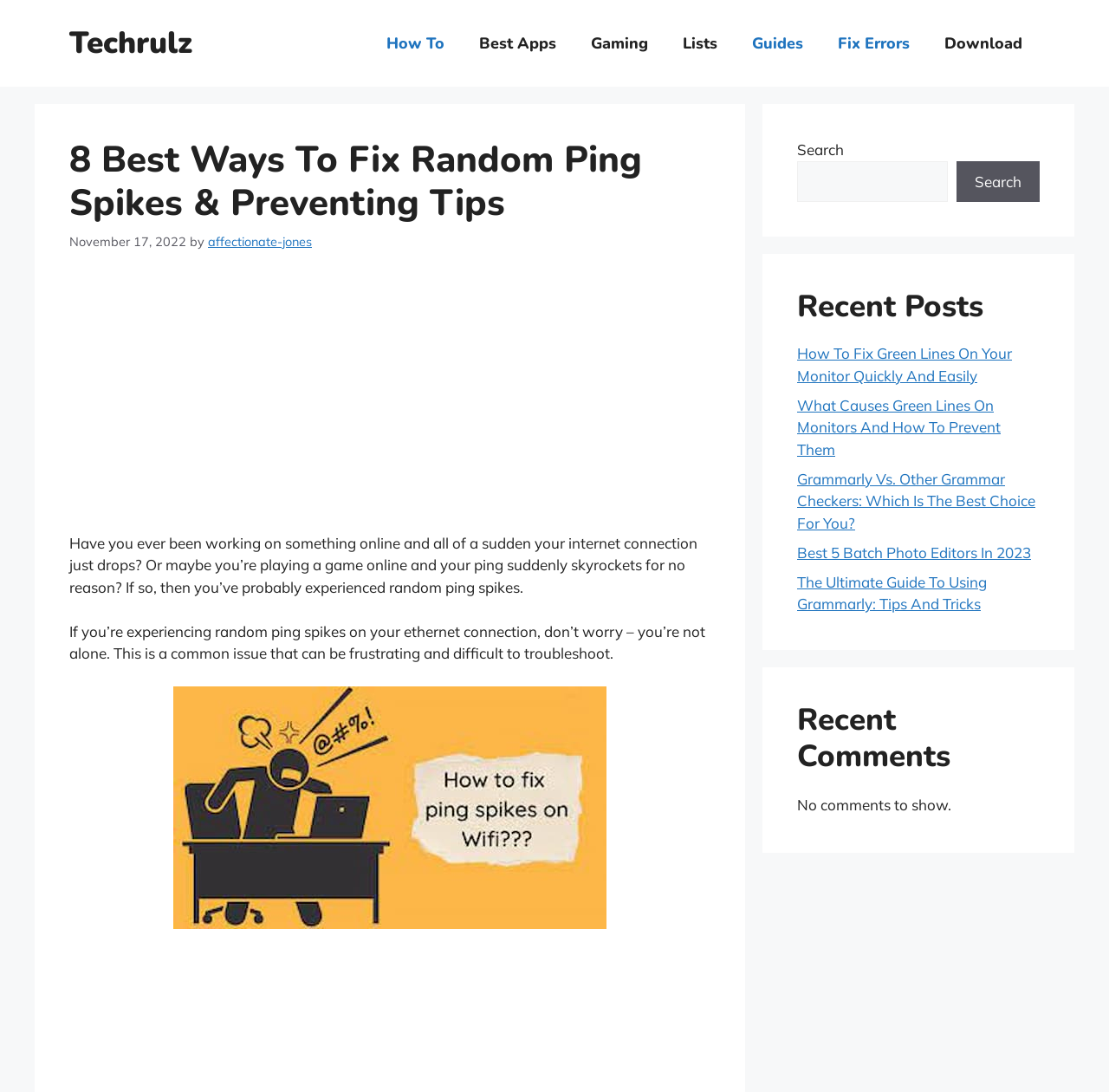What is the topic of the main article?
Please provide a comprehensive answer based on the visual information in the image.

I determined the topic of the main article by reading the heading element, which says '8 Best Ways To Fix Random Ping Spikes & Preventing Tips', and the subsequent paragraphs that discuss the issue of random ping spikes.